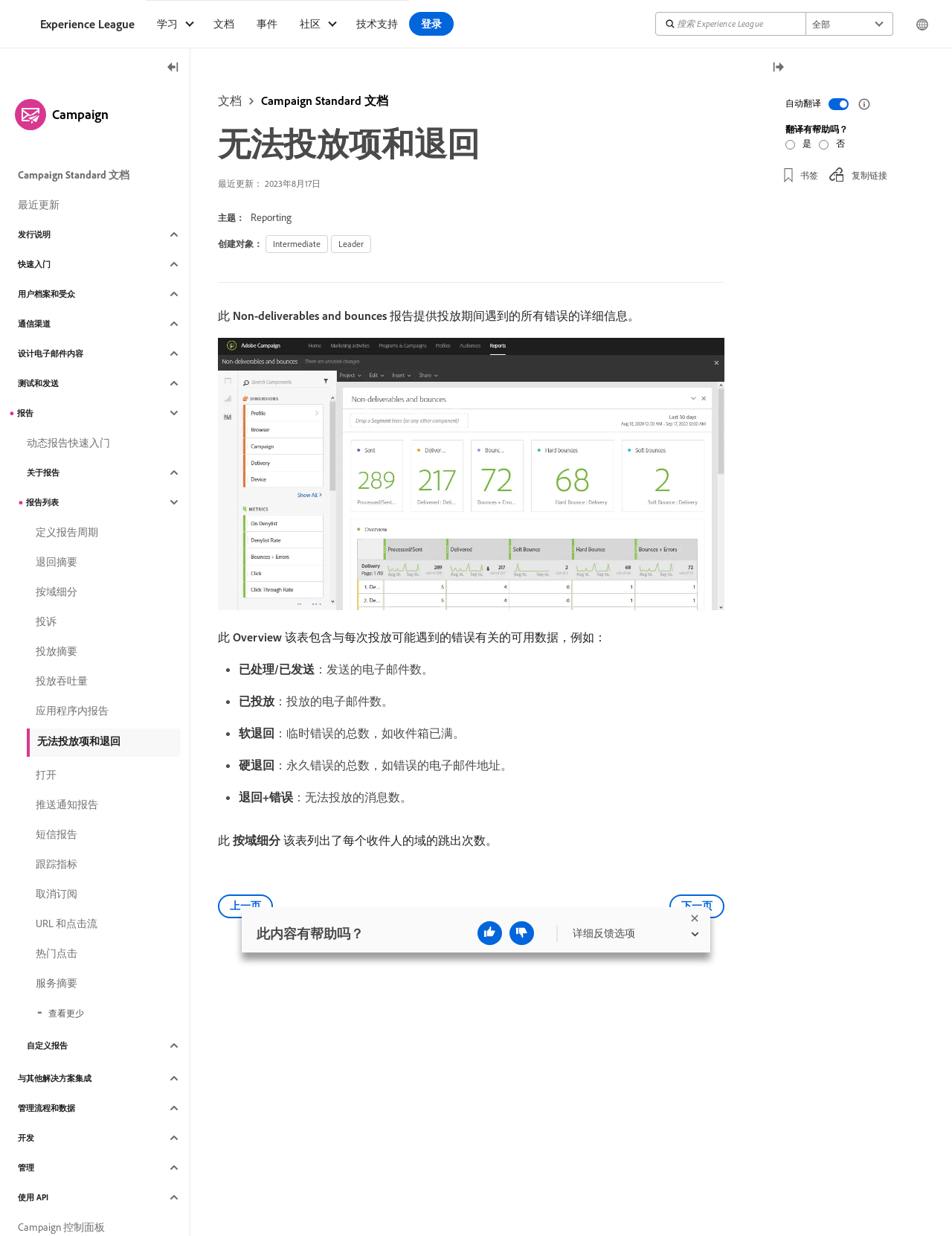Find and specify the bounding box coordinates that correspond to the clickable region for the instruction: "Click the 'Reporting' link".

[0.263, 0.171, 0.306, 0.181]